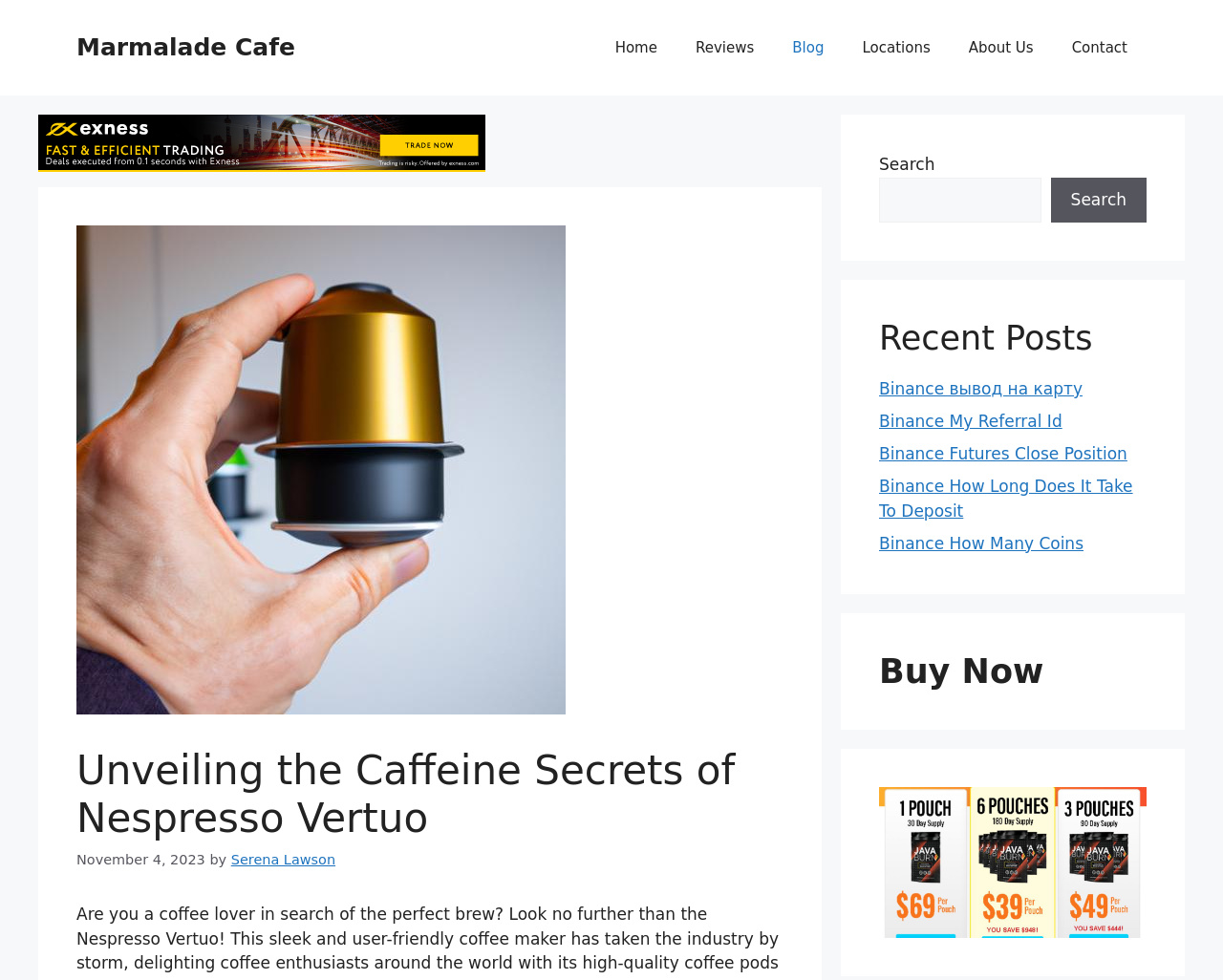Find the bounding box coordinates of the element's region that should be clicked in order to follow the given instruction: "Search for something". The coordinates should consist of four float numbers between 0 and 1, i.e., [left, top, right, bottom].

[0.719, 0.156, 0.938, 0.227]